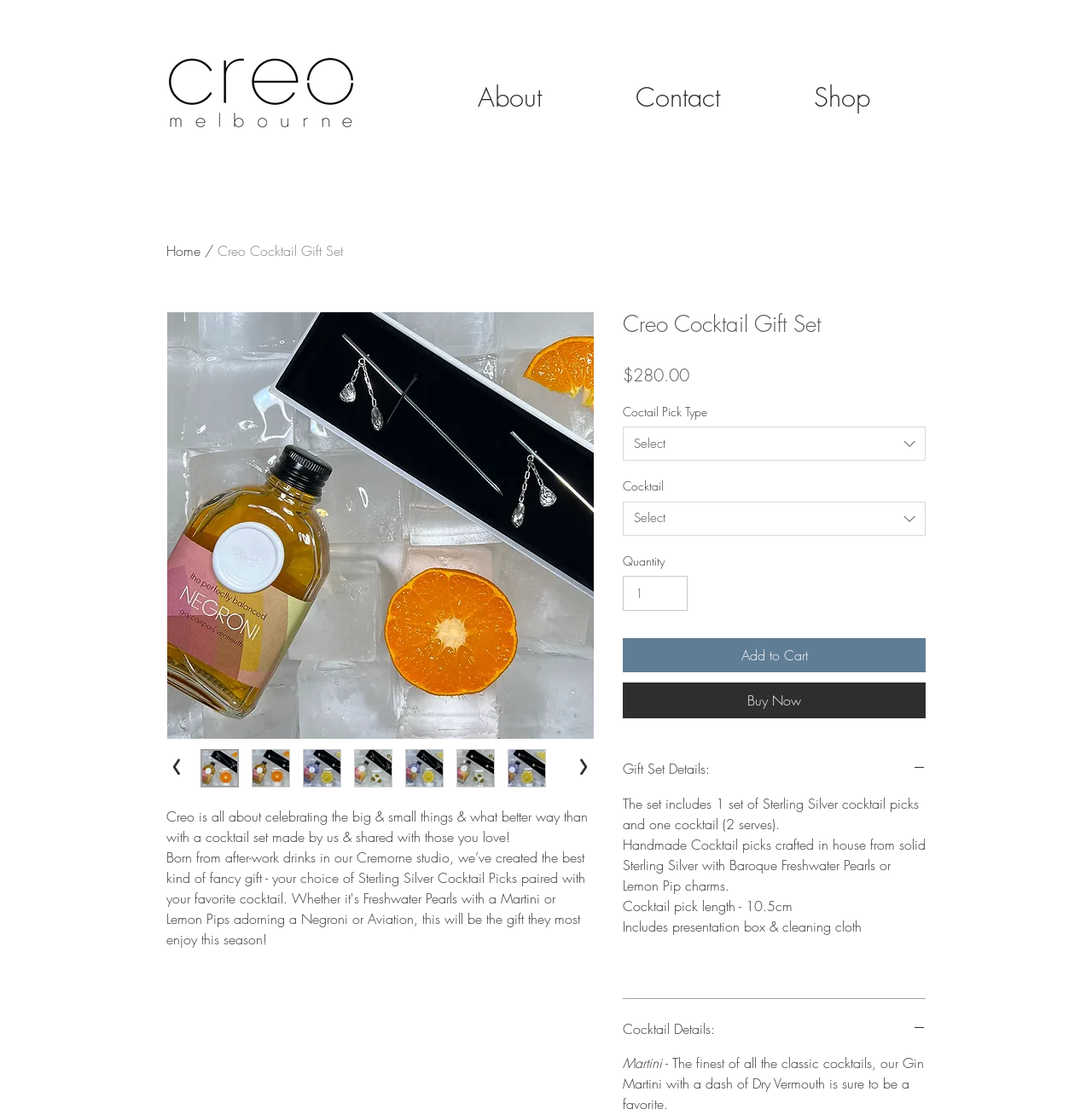Please answer the following question using a single word or phrase: What is included in the gift set?

Sterling Silver cocktail picks and one cocktail